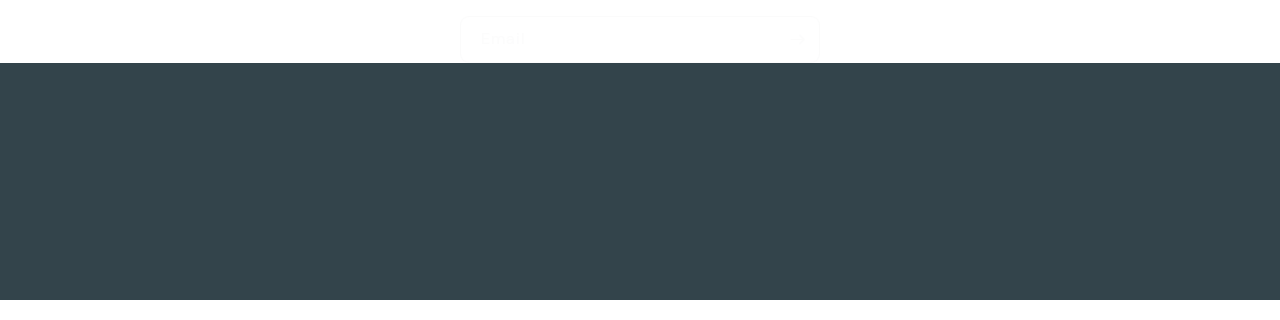Find and specify the bounding box coordinates that correspond to the clickable region for the instruction: "Subscribe to newsletter".

[0.605, 0.05, 0.64, 0.197]